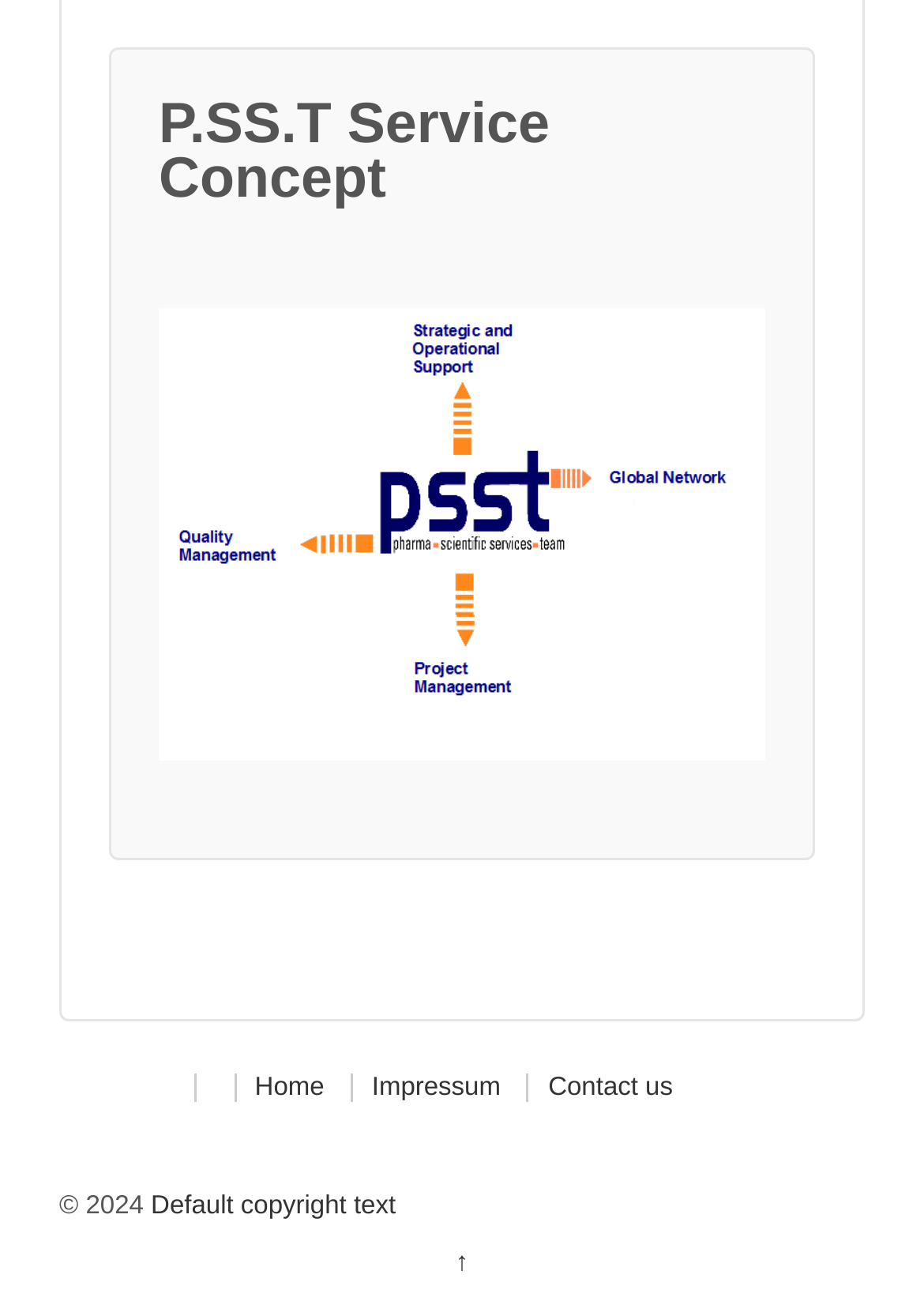What is the copyright year?
Please respond to the question with as much detail as possible.

I found the copyright year by looking at the bottom of the webpage, where it says '© 2024'.